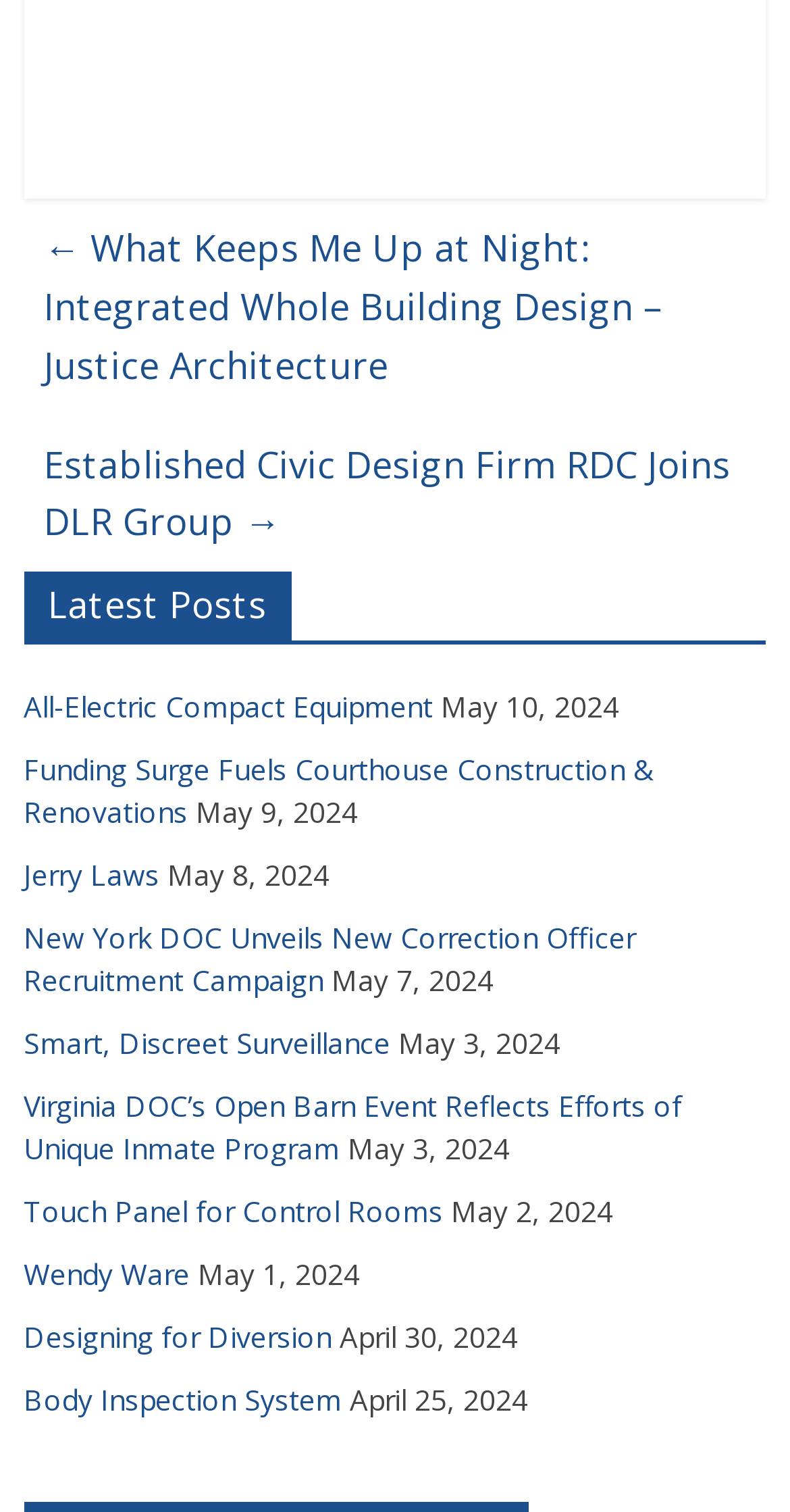How many authors are mentioned on this page?
Answer the question based on the image using a single word or a brief phrase.

3